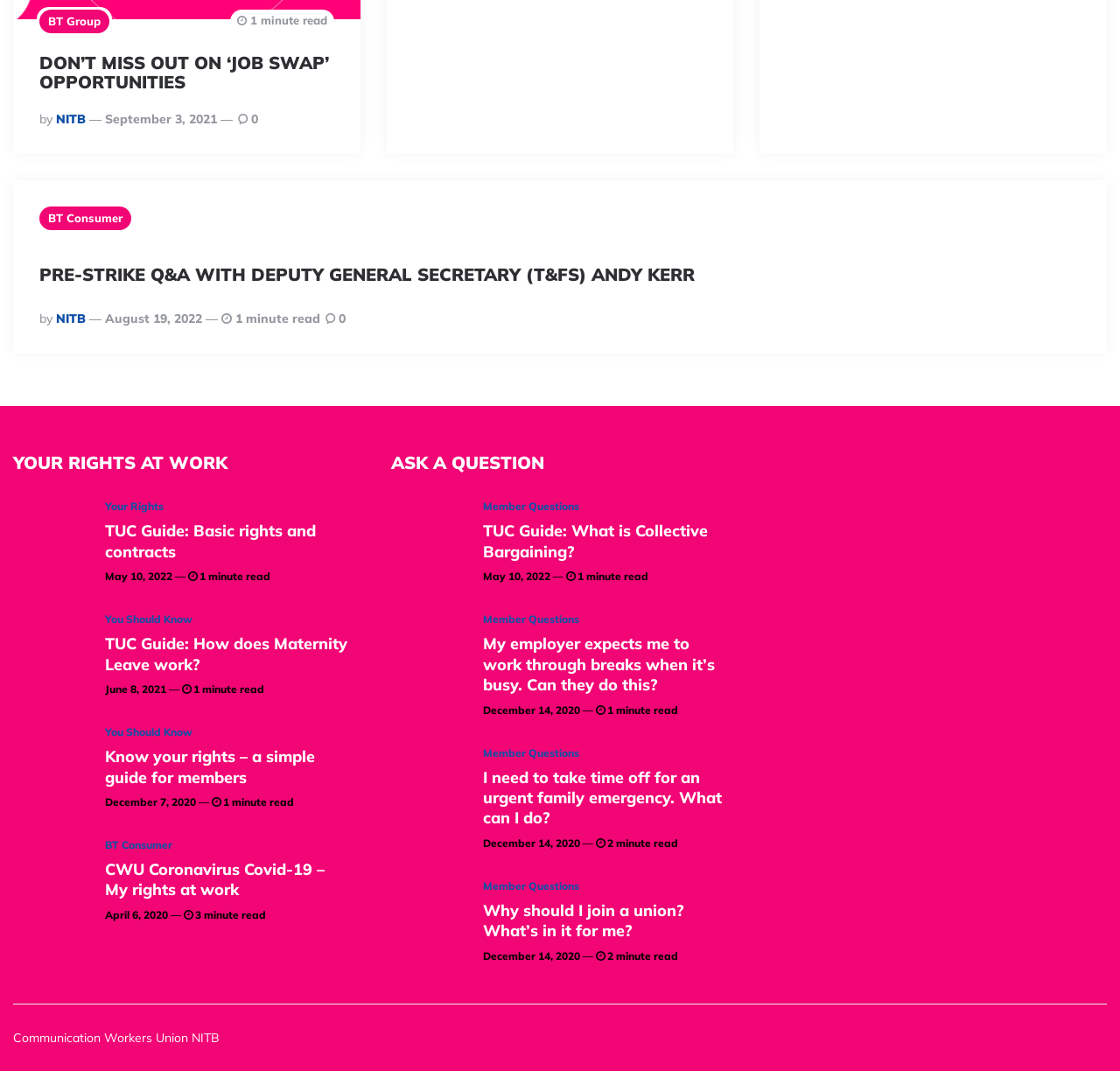What is the date of the article 'PRE-STRIKE Q&A WITH DEPUTY GENERAL SECRETARY (T&FS) ANDY KERR'?
Answer the question with a single word or phrase, referring to the image.

August 19, 2022